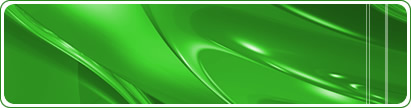Offer a detailed narrative of the image.

The image features a vibrant green abstract background characterized by smooth, flowing curves and gradients. This design captures the essence of creativity and innovation, making it an ideal visual for themes related to technology, music, or digital communication. It serves as a visually pleasing backdrop that can complement content focused on podcasting tools and resources, enhancing the overall aesthetic of the webpage while drawing attention to the topics of interest. The rich green tones evoke a sense of freshness and vitality, inviting viewers to engage with the information presented alongside it.